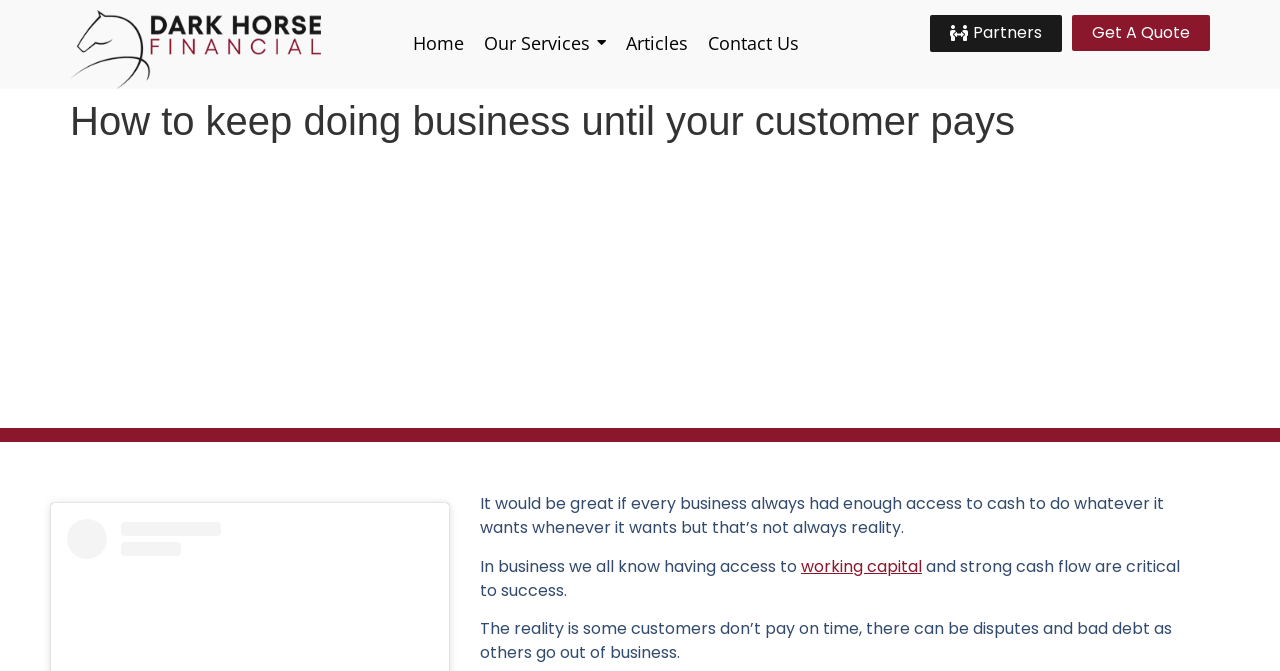Please specify the bounding box coordinates for the clickable region that will help you carry out the instruction: "Contact Us".

[0.553, 0.015, 0.624, 0.113]